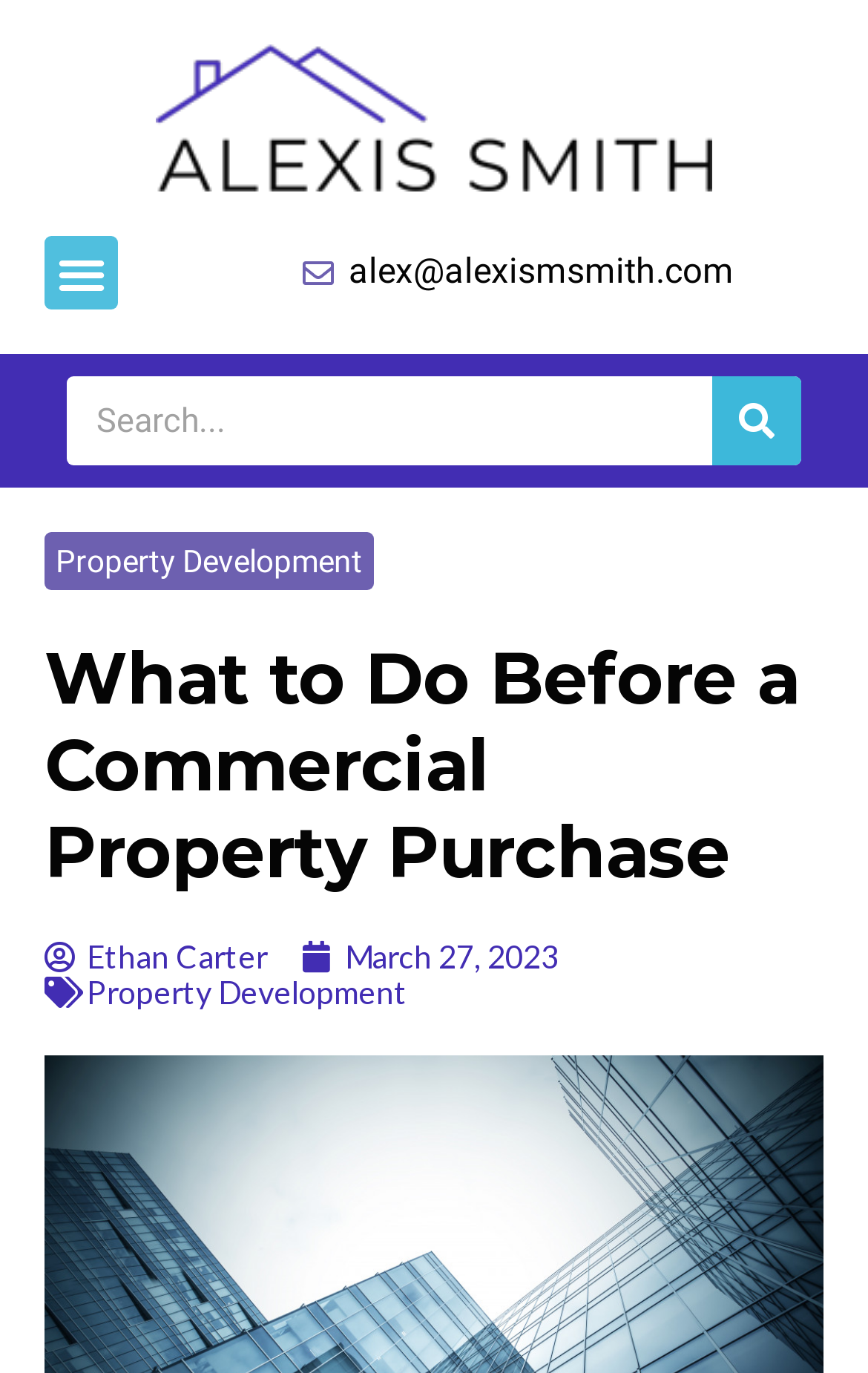Using the webpage screenshot, locate the HTML element that fits the following description and provide its bounding box: "Samsung".

None